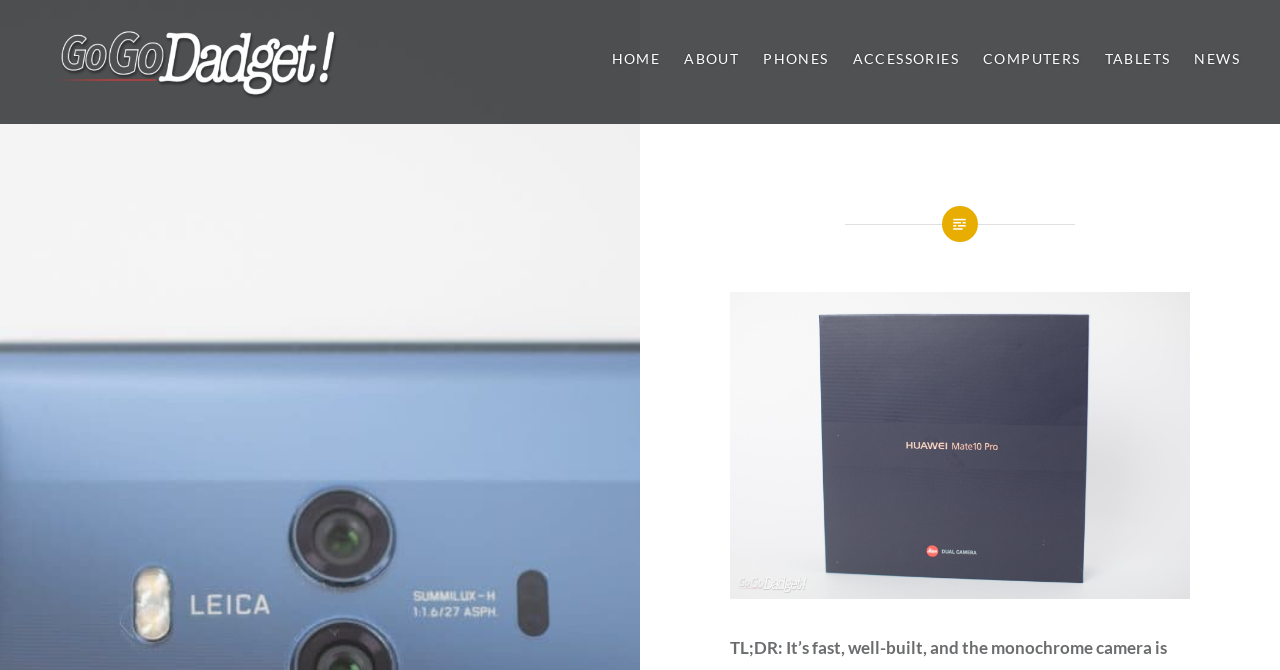Locate the coordinates of the bounding box for the clickable region that fulfills this instruction: "check latest news".

[0.933, 0.072, 0.969, 0.106]